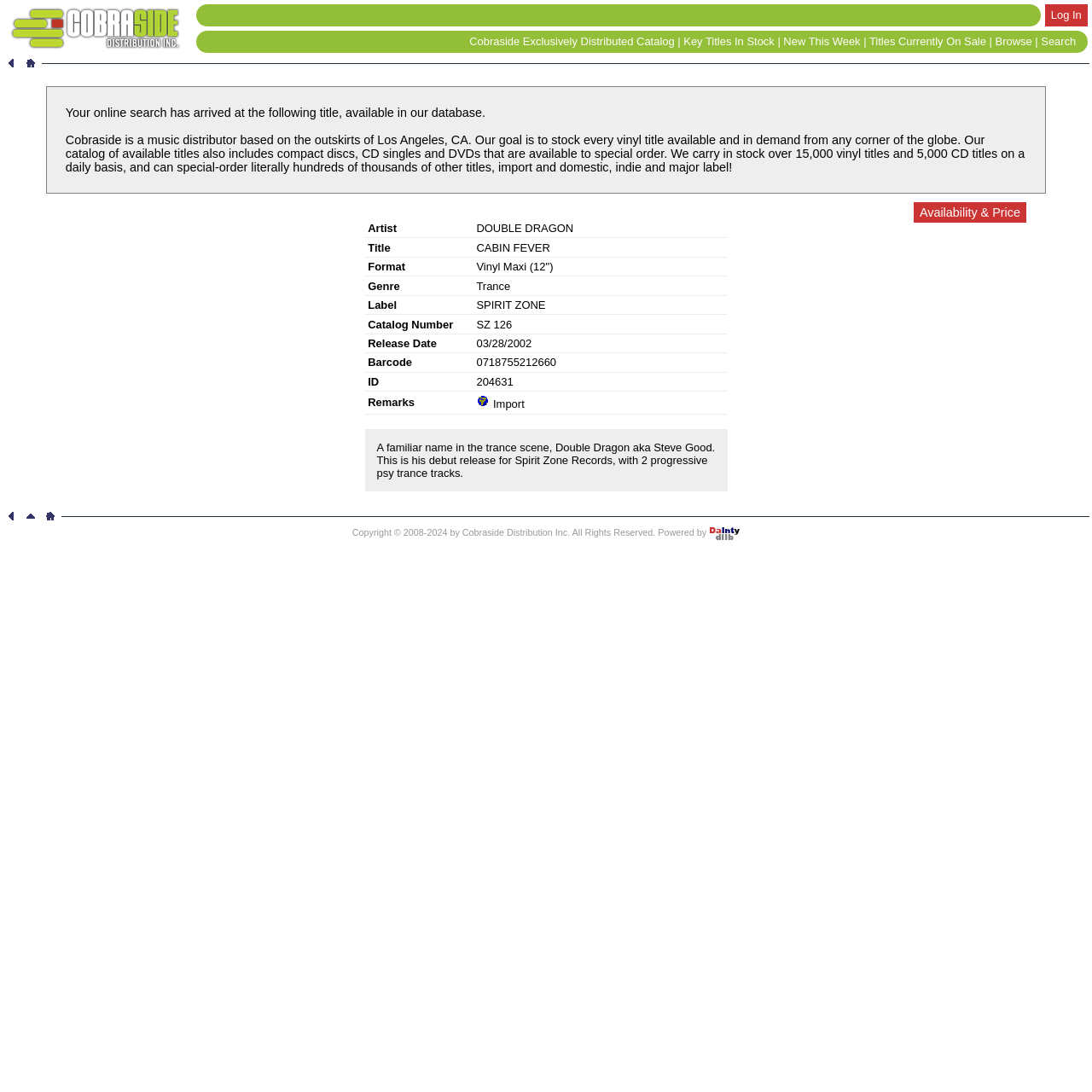What is the release date of the vinyl maxi?
Using the information presented in the image, please offer a detailed response to the question.

The release date of the vinyl maxi can be found in the table below the description, where it says 'Release Date: 03/28/2002' under the 'Barcode: 0718755212660' row